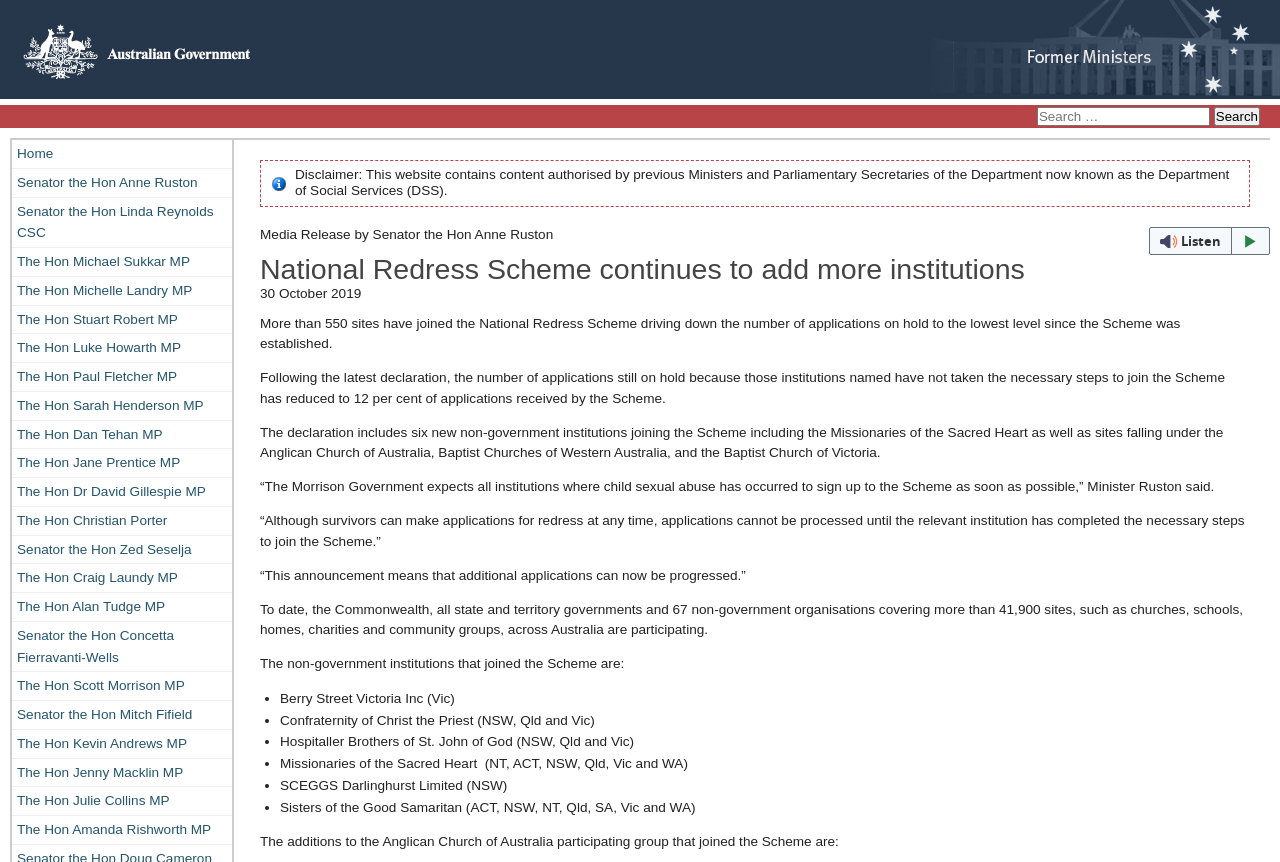Find the bounding box coordinates of the element you need to click on to perform this action: 'Click on the Australian Government link'. The coordinates should be represented by four float values between 0 and 1, in the format [left, top, right, bottom].

[0.0, 0.097, 0.198, 0.115]